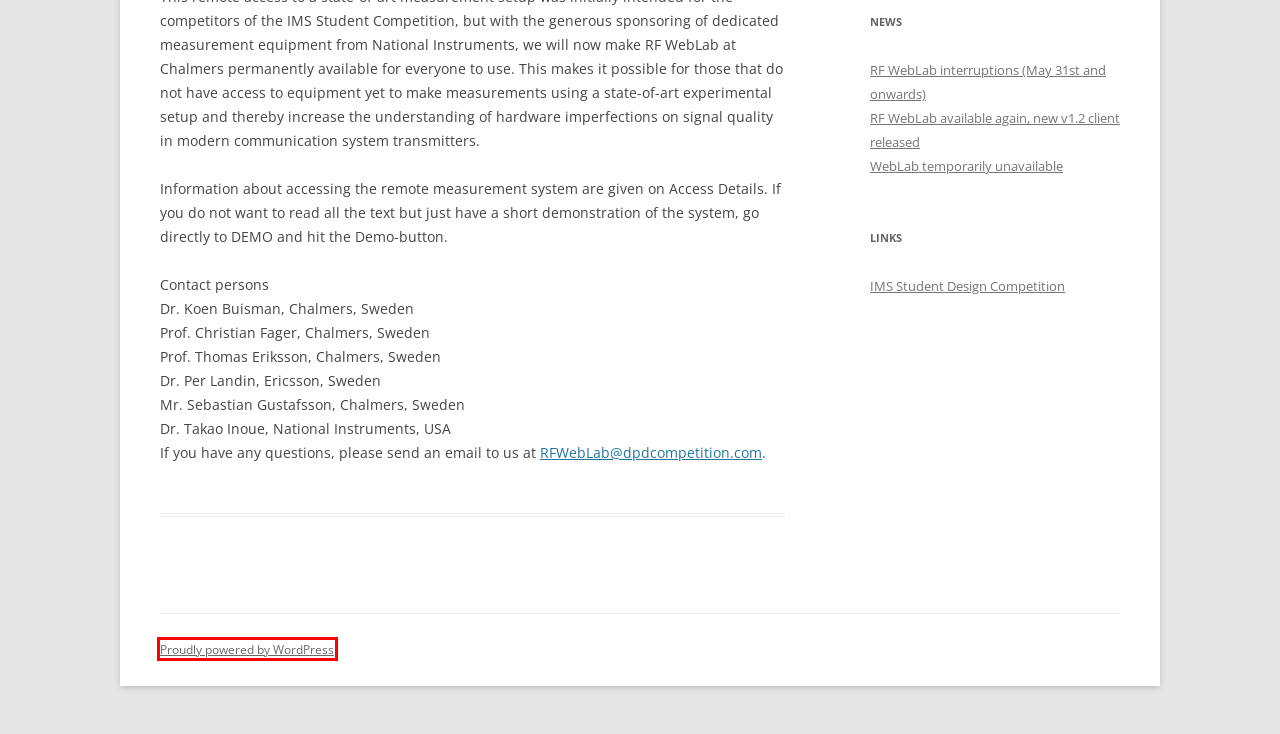Inspect the screenshot of a webpage with a red rectangle bounding box. Identify the webpage description that best corresponds to the new webpage after clicking the element inside the bounding box. Here are the candidates:
A. WebLab temporarily unavailable | RF WebLab
B. Access Details | RF WebLab
C. News | RF WebLab | Online RF Measurements
D. Blog Tool, Publishing Platform, and CMS – WordPress.org
E. Measurement Setup | RF WebLab
F. RF WebLab interruptions (May 31st and onwards) | RF WebLab
G. RF WebLab available again, new v1.2 client released | RF WebLab
H. DEMO | RF WebLab

D